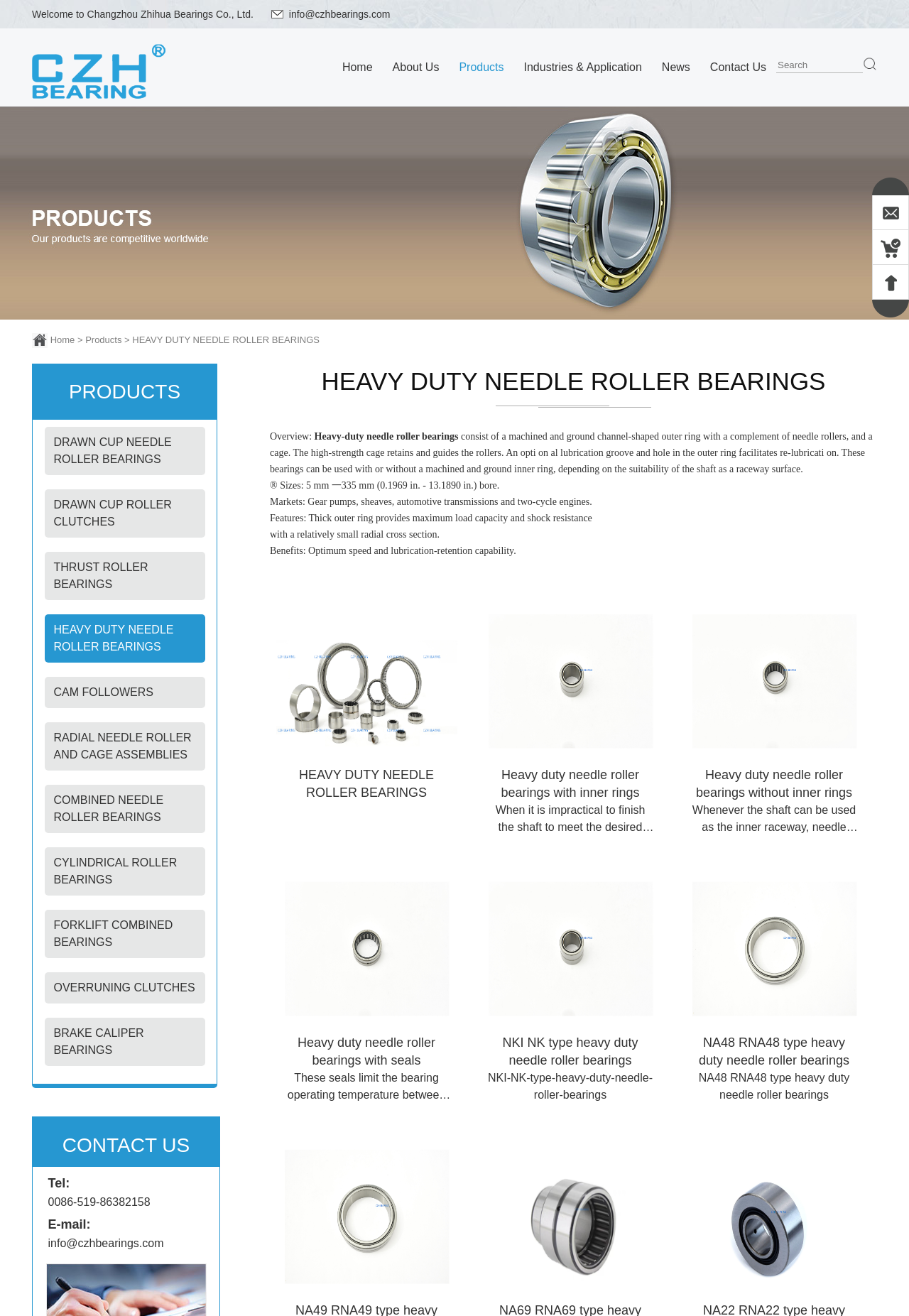Explain in detail what you observe on this webpage.

The webpage is about heavy-duty needle roller bearings manufactured and supplied by Changzhou Zhihua Bearings Co., Ltd. At the top, there is a welcome message and a link to the company's email address. Below that, there is a logo of Zhihua Bearings, which is an image with the text "Zhihua" on it. 

To the right of the logo, there is a search box and a navigation menu with links to different sections of the website, including Home, About Us, Products, Industries & Application, News, and Contact Us. 

Below the navigation menu, there is a section showcasing the company's products, with links to different types of bearings, such as drawn cup needle roller bearings, thrust roller bearings, and heavy-duty needle roller bearings. 

Further down, there is a section dedicated to heavy-duty needle roller bearings, which includes an overview, features, and benefits of these bearings. There are also links to different types of heavy-duty needle roller bearings, including those with inner rings, without inner rings, and with seals. Each of these links has an accompanying image. 

At the bottom of the page, there is a contact section with the company's telephone number, email address, and a brief message.